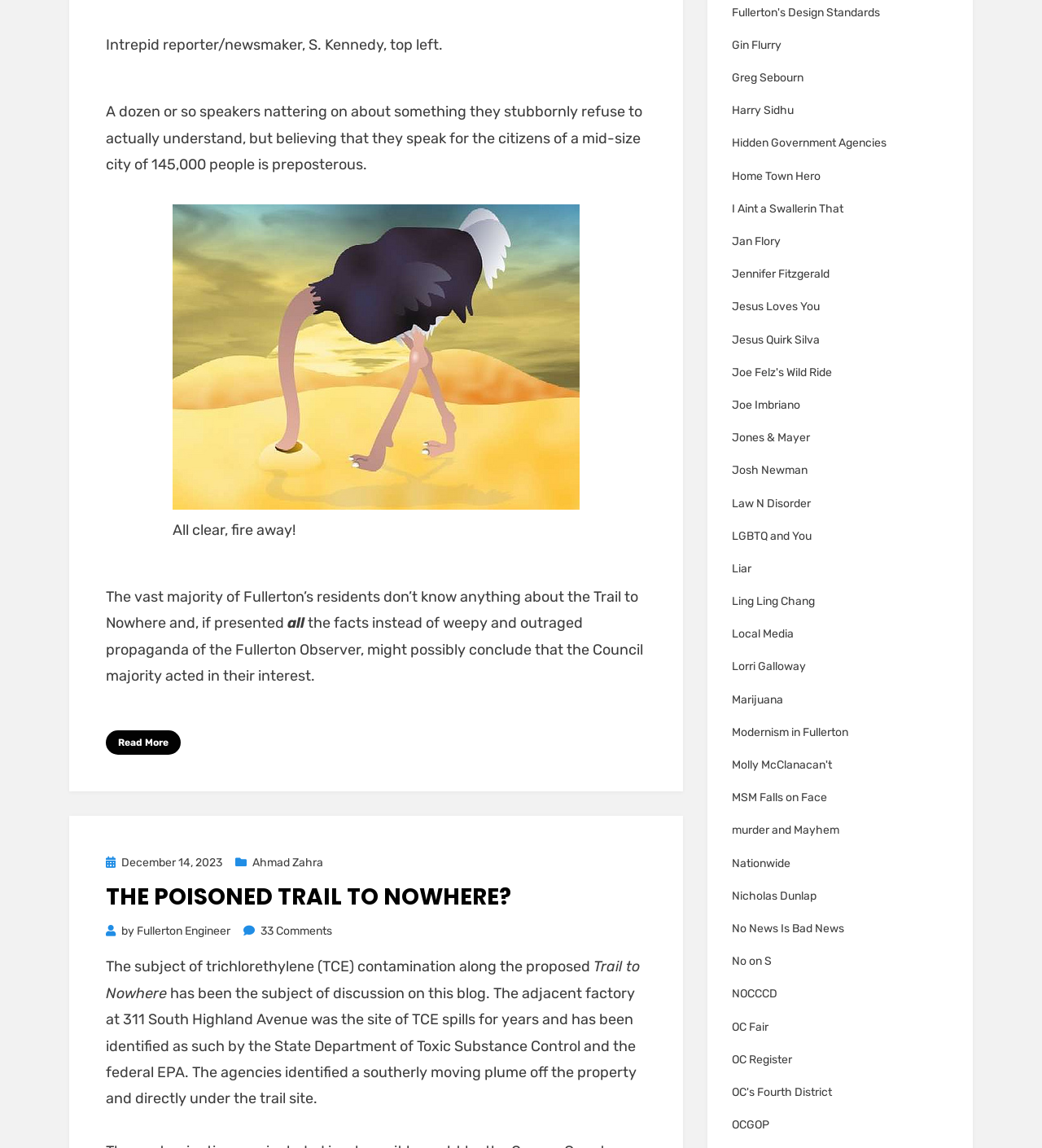Please find the bounding box coordinates of the element that needs to be clicked to perform the following instruction: "Check comments on 'The Poisoned Trail to Nowhere?'". The bounding box coordinates should be four float numbers between 0 and 1, represented as [left, top, right, bottom].

[0.234, 0.822, 0.319, 0.834]